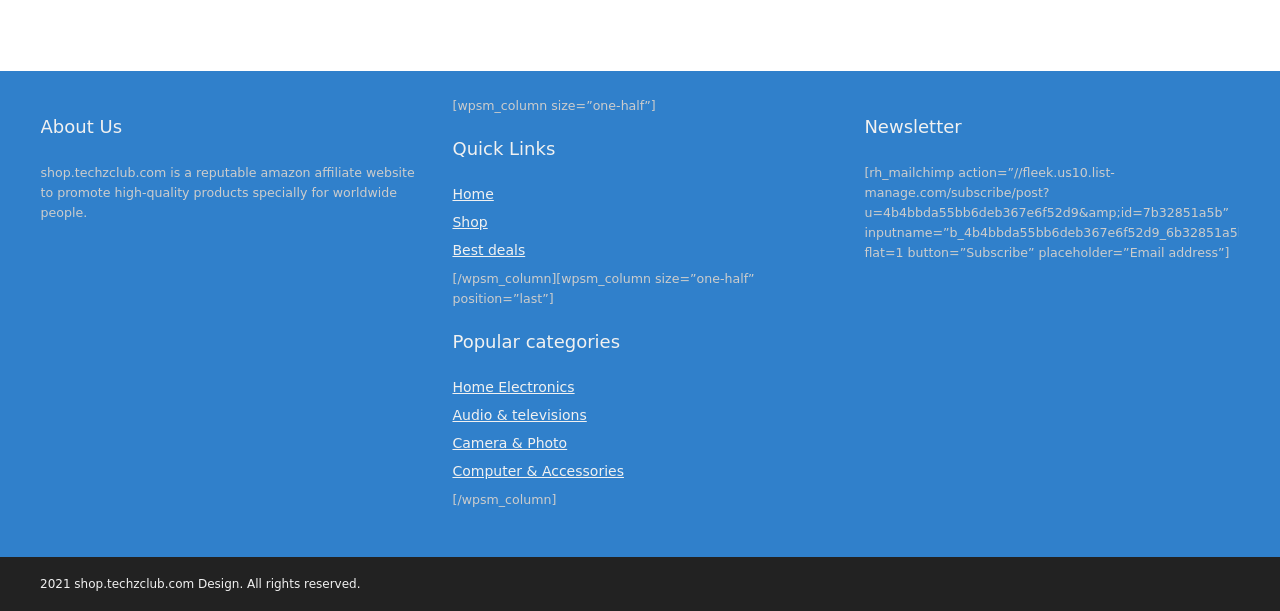Review the image closely and give a comprehensive answer to the question: What are the categories listed under 'Popular categories'?

The 'Popular categories' section is located in the right column of the webpage, and it lists four categories: Home Electronics, Audio & televisions, Camera & Photo, and Computer & Accessories. These categories are linked and can be clicked to access their respective pages.